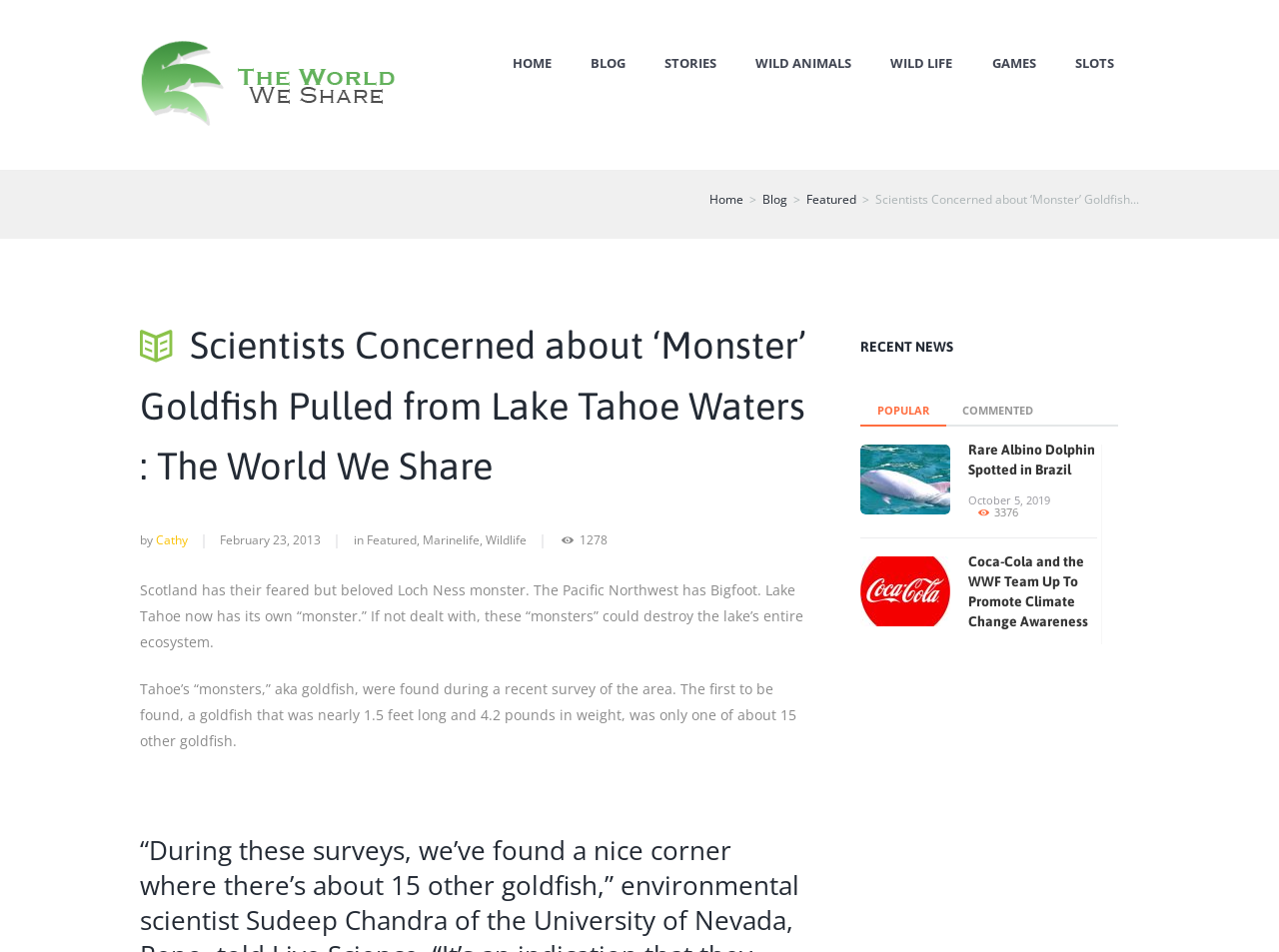Find the bounding box coordinates of the area to click in order to follow the instruction: "Read the article about 'Rare Albino Dolphin Spotted in Brazil'".

[0.673, 0.467, 0.858, 0.566]